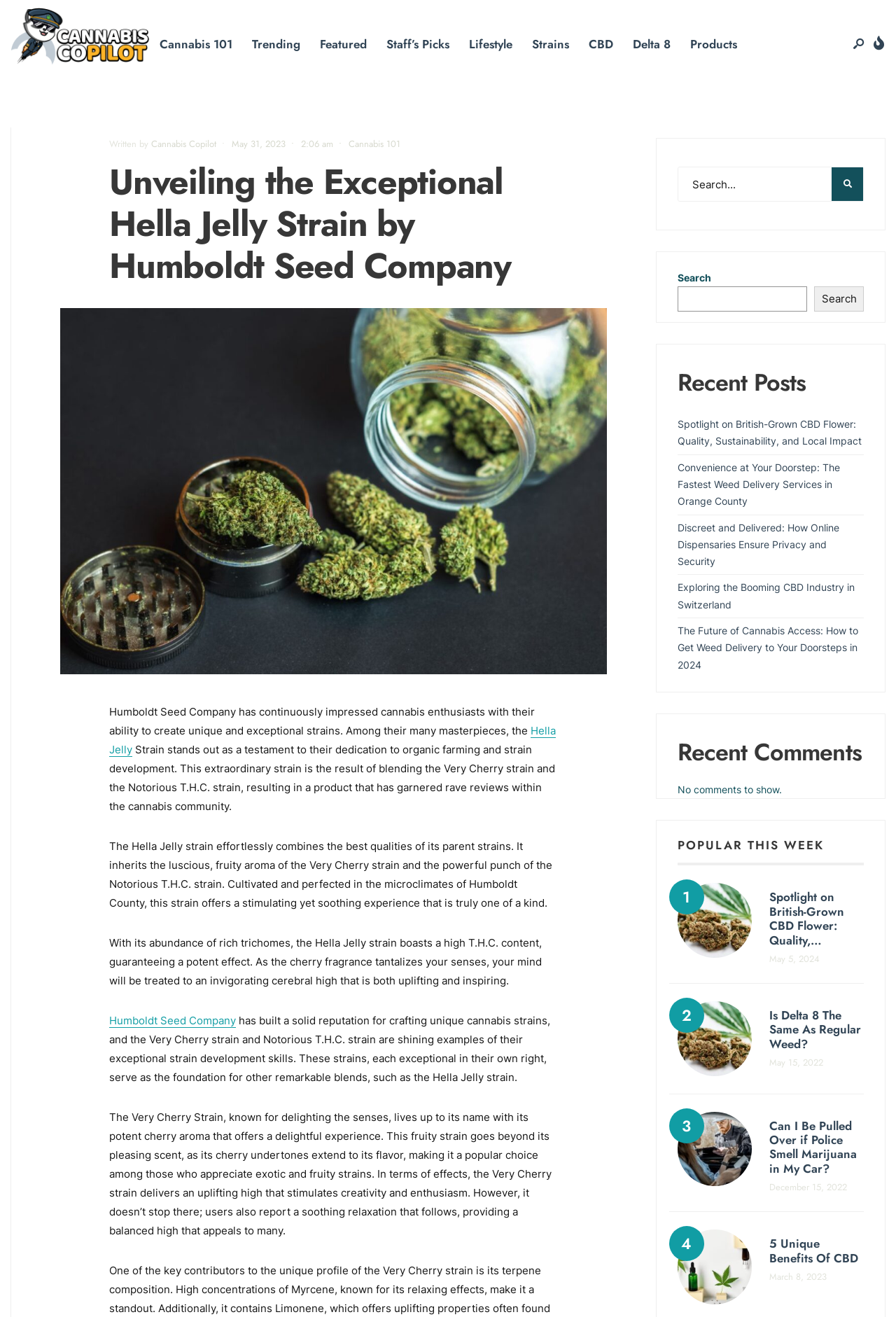Please predict the bounding box coordinates of the element's region where a click is necessary to complete the following instruction: "Check out popular articles this week". The coordinates should be represented by four float numbers between 0 and 1, i.e., [left, top, right, bottom].

[0.756, 0.636, 0.964, 0.657]